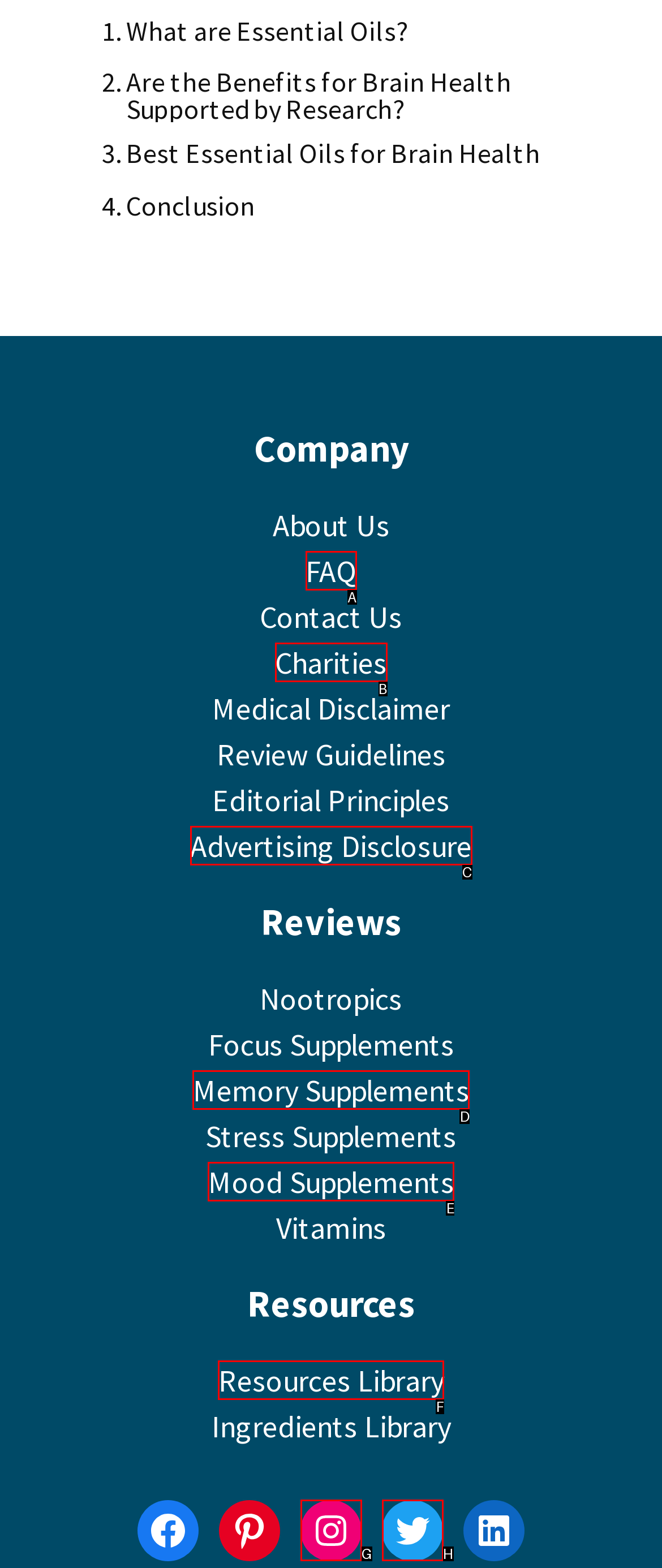Select the appropriate option that fits: Charities
Reply with the letter of the correct choice.

B